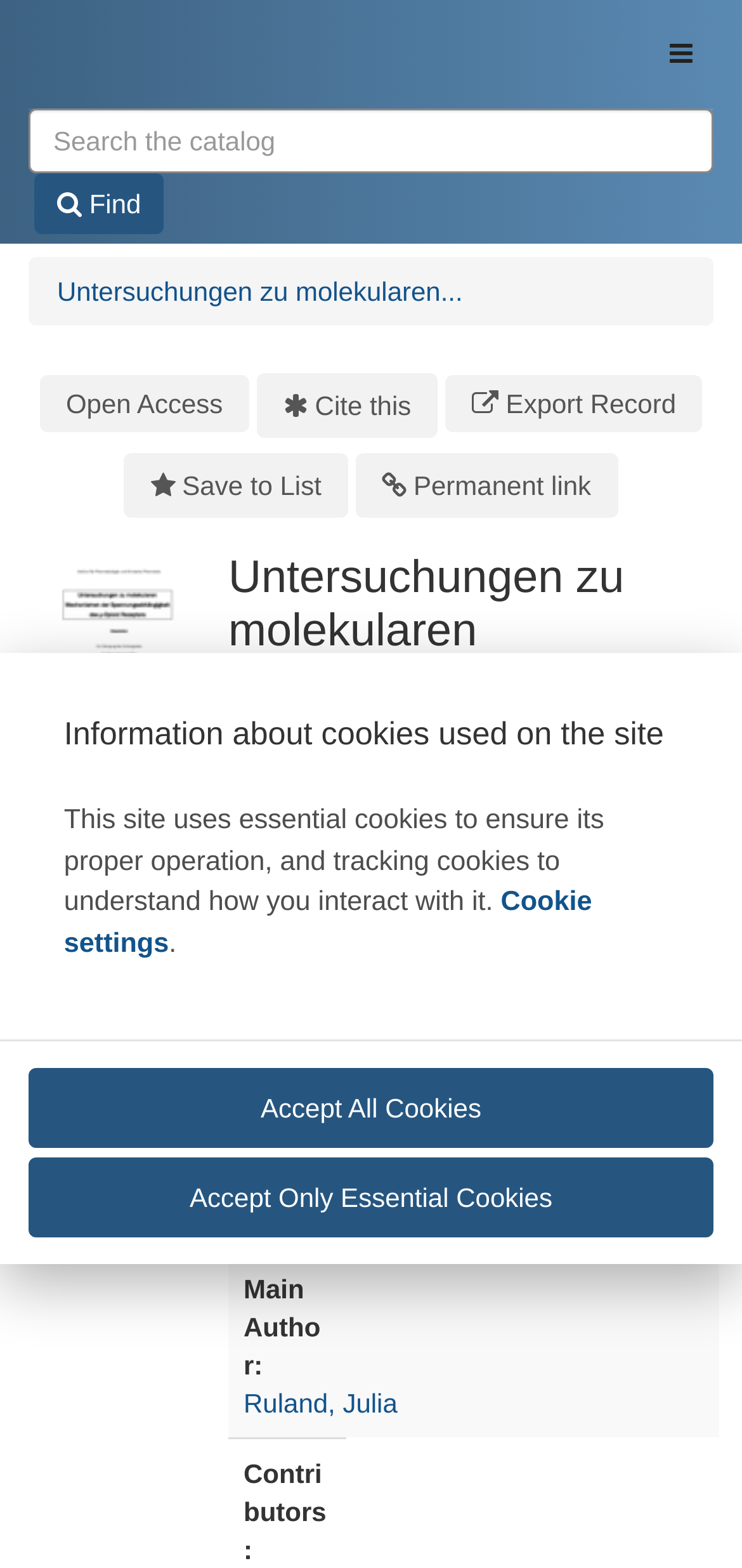Answer the question with a single word or phrase: 
How many buttons are in the search section?

2